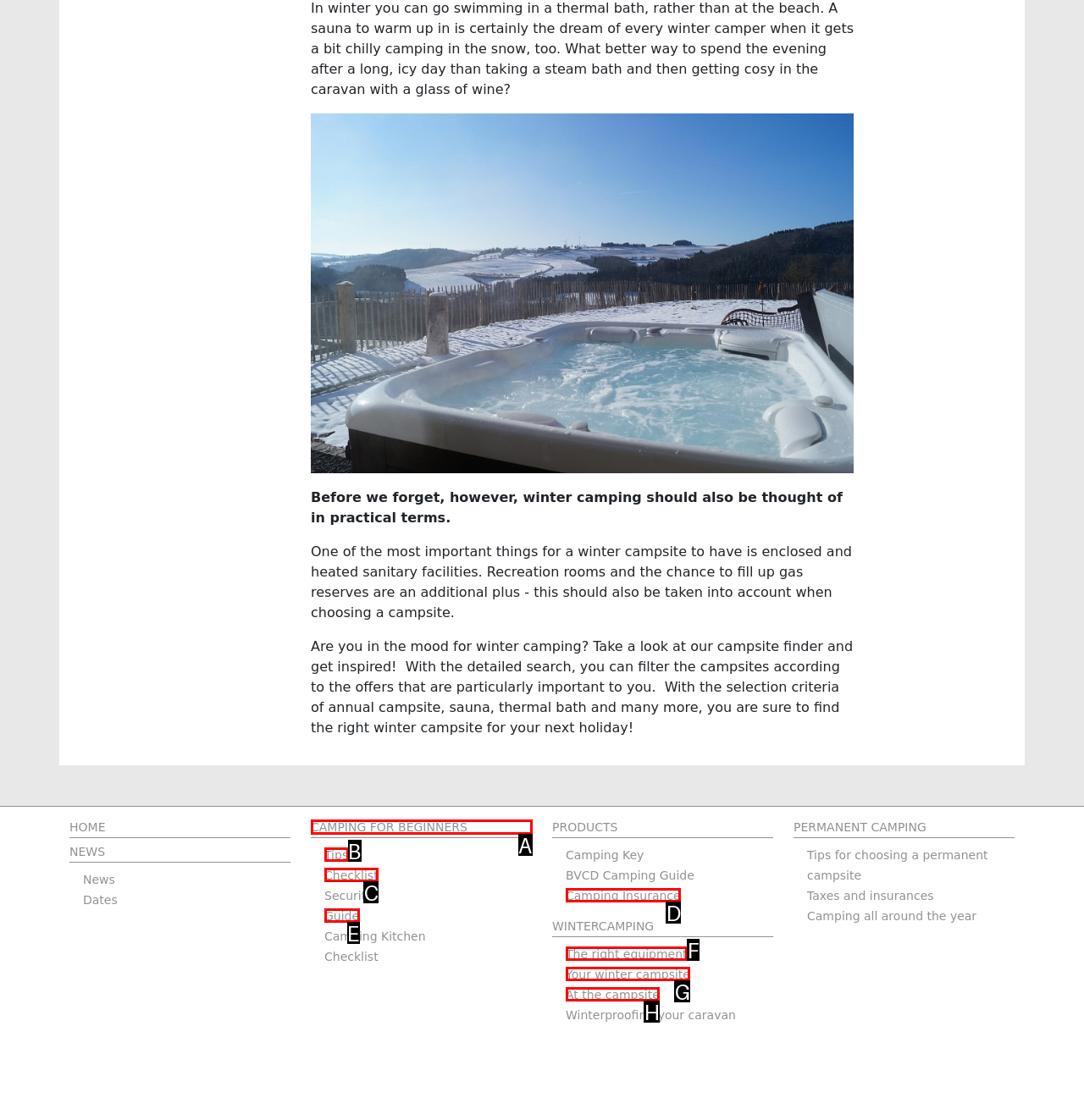Choose the HTML element to click for this instruction: Explore CAMPING FOR BEGINNERS Answer with the letter of the correct choice from the given options.

A